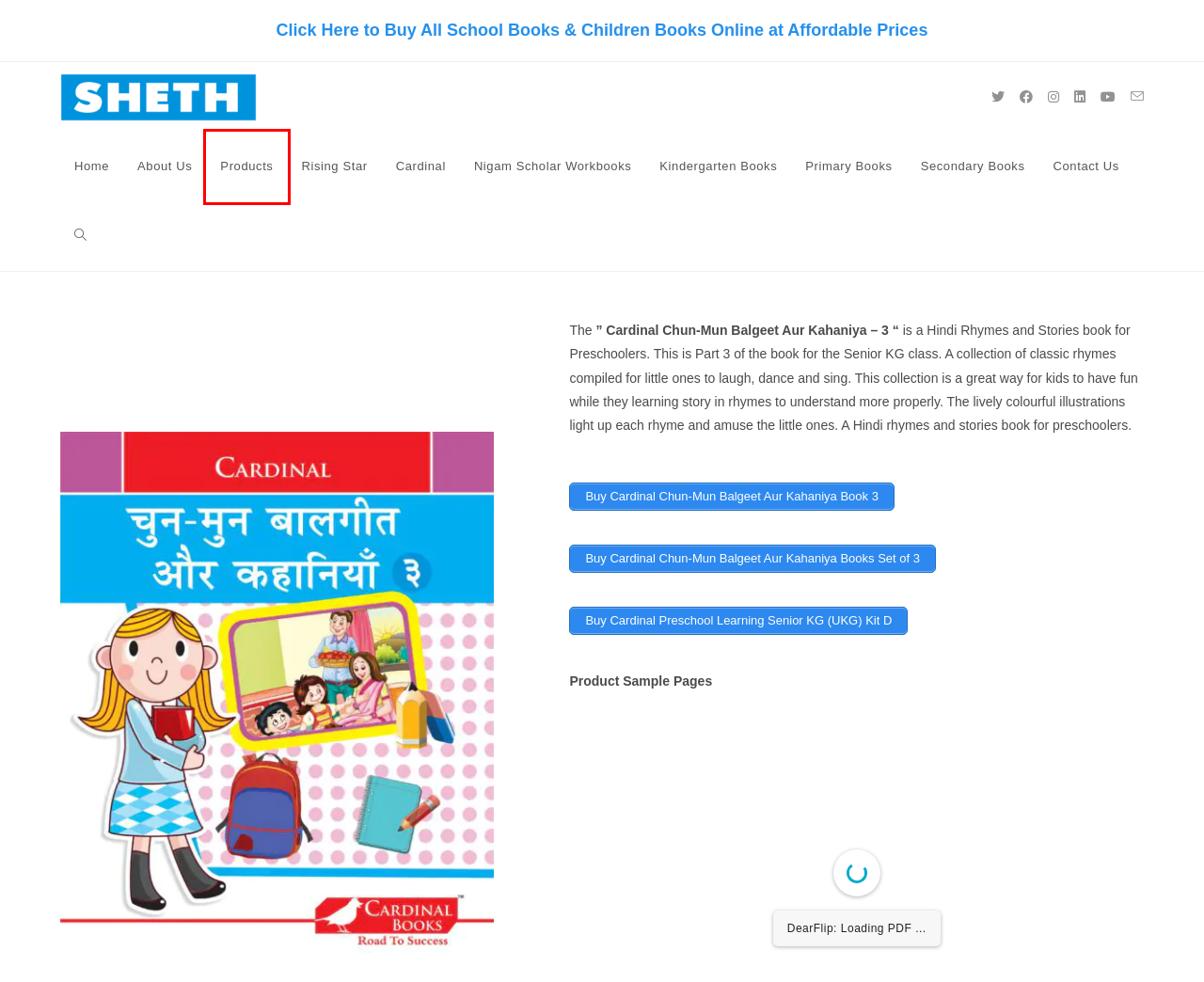Look at the screenshot of a webpage with a red bounding box and select the webpage description that best corresponds to the new page after clicking the element in the red box. Here are the options:
A. Home Page - Sheth Books K-10 Levels Digital Flipbook Samples
B. Cardinal - Sheth Books K-10 Levels Digital Flipbook Samples
C. Home - Your One-Stop Shop for Books: Online Bookstore for All Ages and Subjects - Shethbooks.com
D. About Us - Sheth Books K-10 Levels Digital Flipbook Samples
E. Nigam Scholar Workbooks - Sheth Books K-10 Levels Digital Flipbook Samples
F. Rising Star - Sheth Books K-10 Levels Digital Flipbook Samples
G. Products - Sheth Books K-10 Levels Digital Flipbook Samples
H. Secondary Books - Sheth Books K-10 Levels Digital Flipbook Samples

G